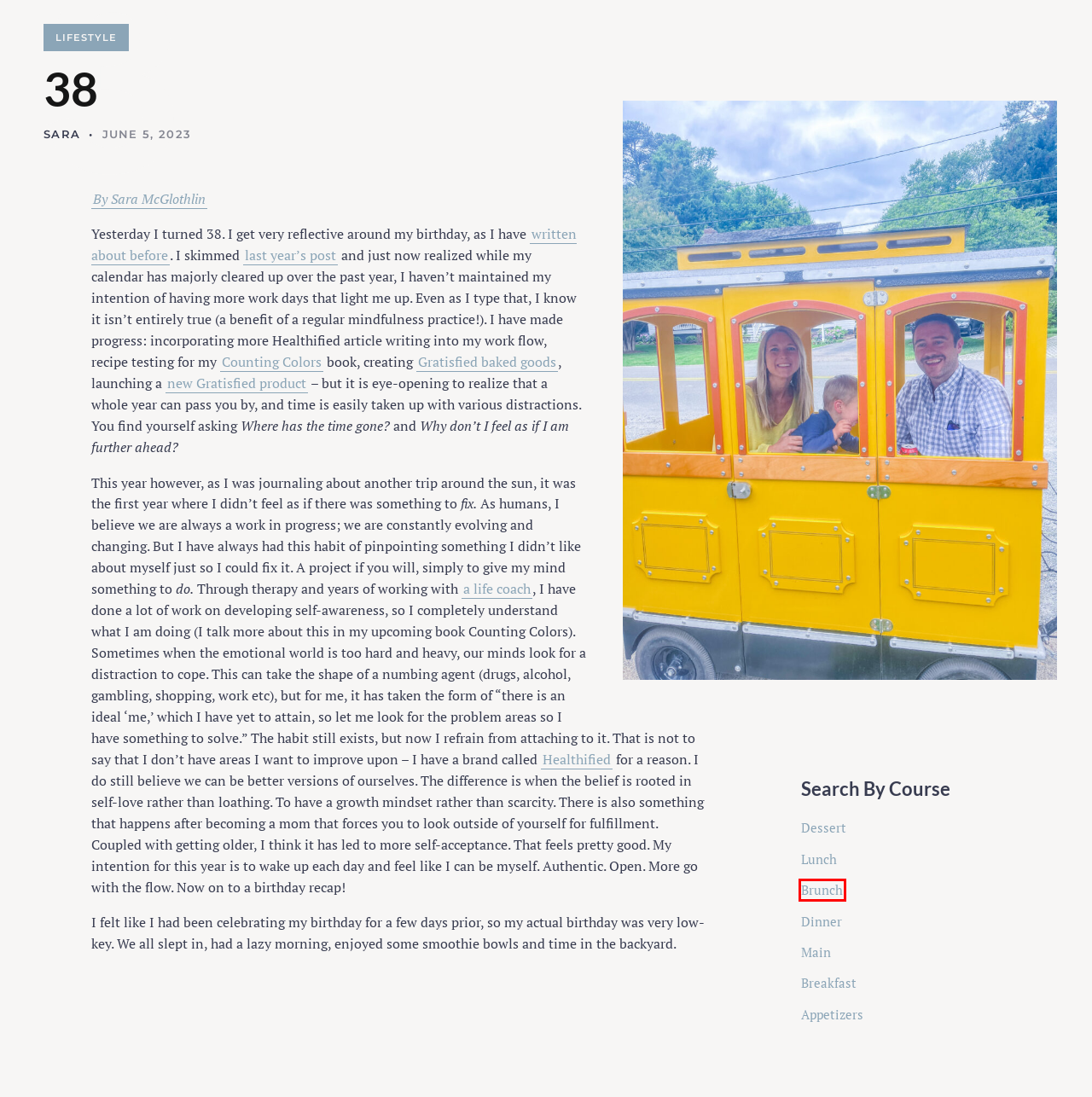You have a screenshot showing a webpage with a red bounding box around a UI element. Choose the webpage description that best matches the new page after clicking the highlighted element. Here are the options:
A. Main – Healthified Magazine
B. Almond Butter Bar – Gratisfied
C. Home
D. 37 – Healthified Magazine
E. Brunch – Healthified Magazine
F. Sara McGlothlin – Healthified Magazine
G. Dessert – Healthified Magazine
H. Appetizers – Healthified Magazine

E